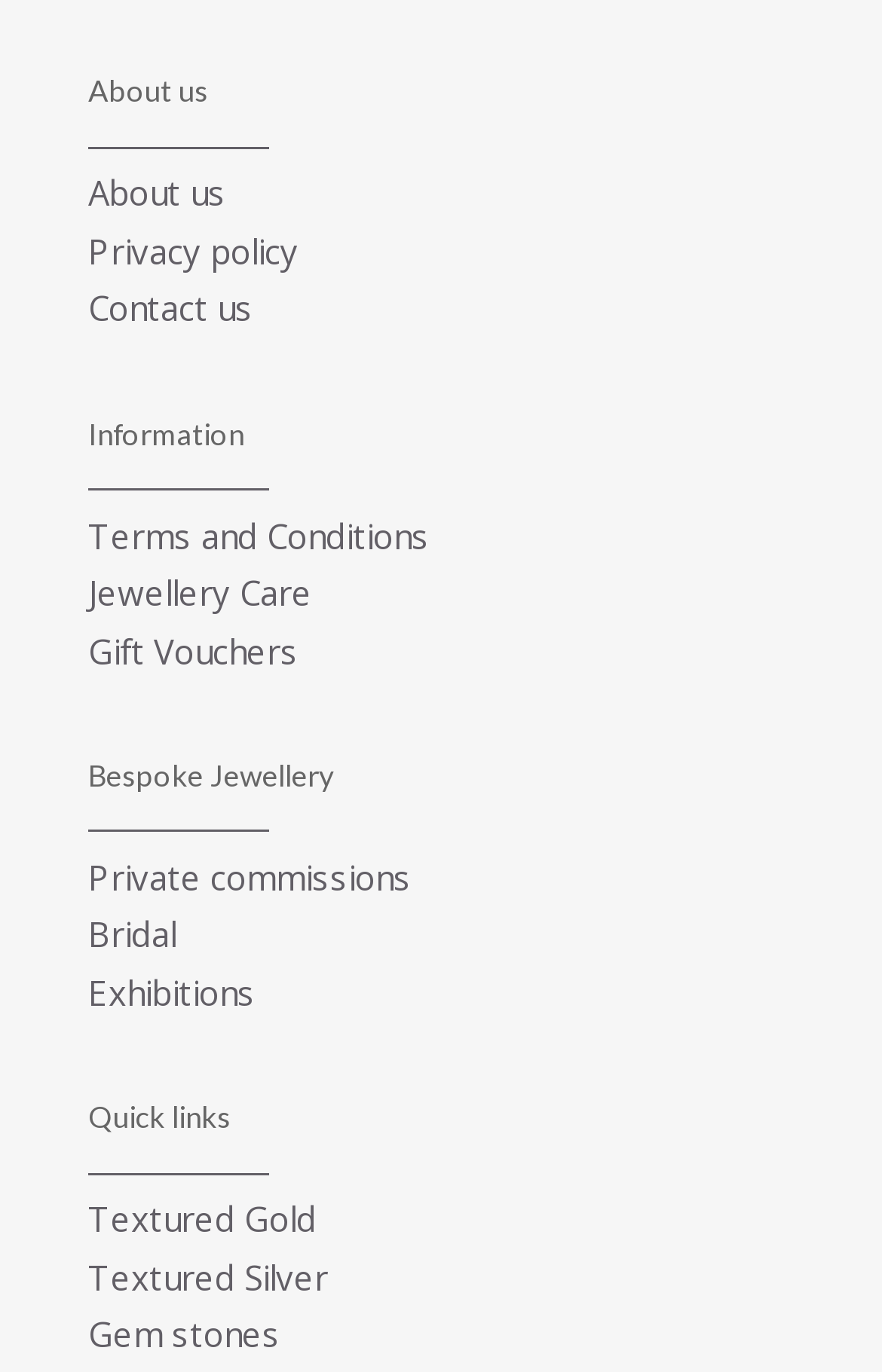Determine the coordinates of the bounding box that should be clicked to complete the instruction: "Visit the data protection page". The coordinates should be represented by four float numbers between 0 and 1: [left, top, right, bottom].

None